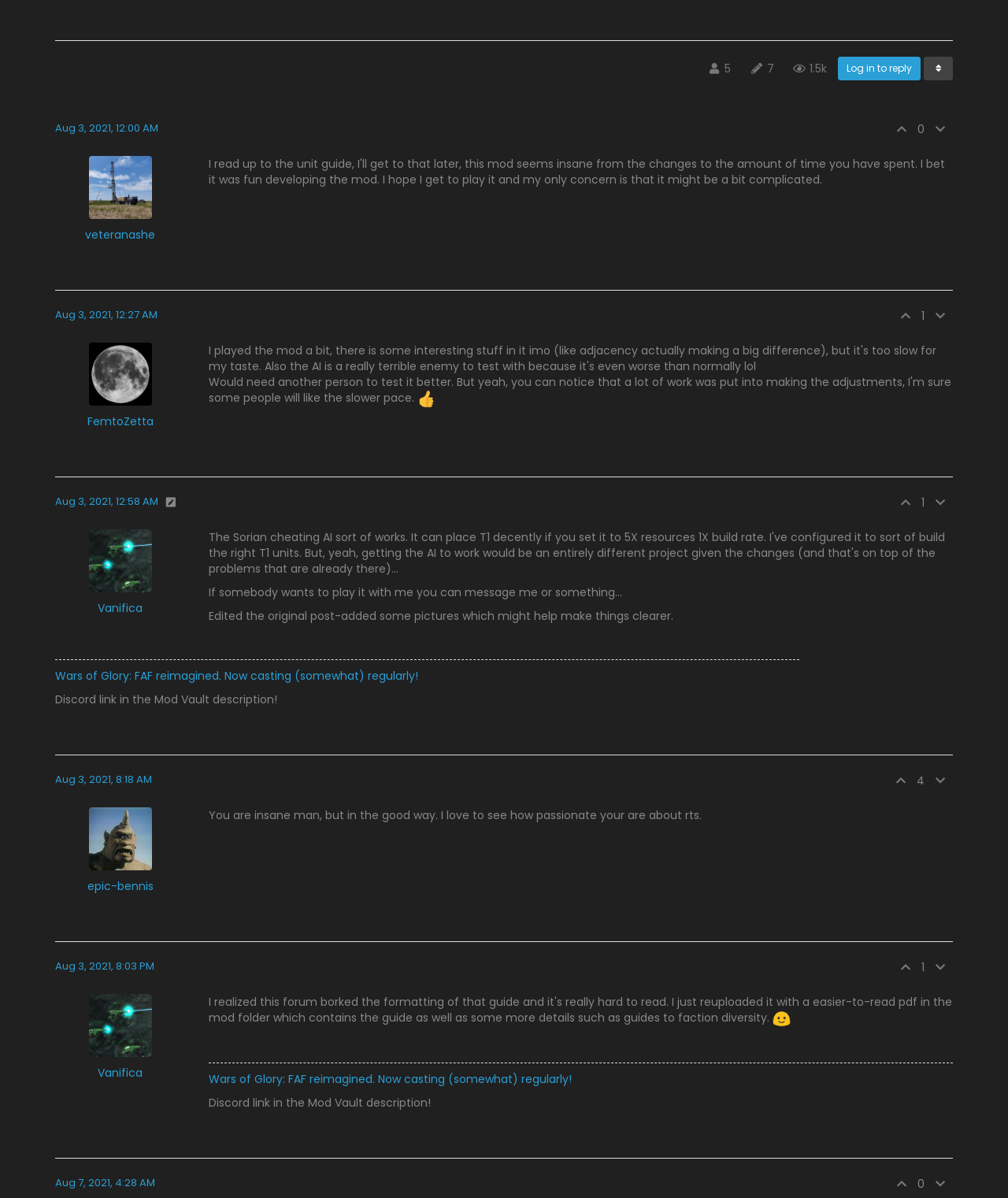What is the number of posts?
Answer the question with a single word or phrase by looking at the picture.

7